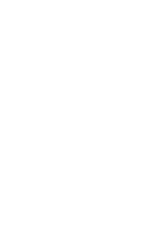Provide a comprehensive description of the image.

The image depicts the cover of "Masnavi Maulavi-e-Rum Daftar-3," an important work associated with the renowned Persian poet Jalal ad-Din Rumi, also known as Maulana Rumi. This literary piece is part of the larger collection of Rumi's writings, revered in Sufi literature. The design likely reflects traditional aesthetics, emphasizing the book's cultural and spiritual significance. The cover not only serves as a visual entry point into Rumi's mystical poetry but also illustrates the ongoing legacy of his teachings in the exploration of love, spirituality, and divine union. The mention of "1927" indicates the publication year, linking the book with a historical context in the continuum of Urdu literature inspired by Rumi's profound insights.